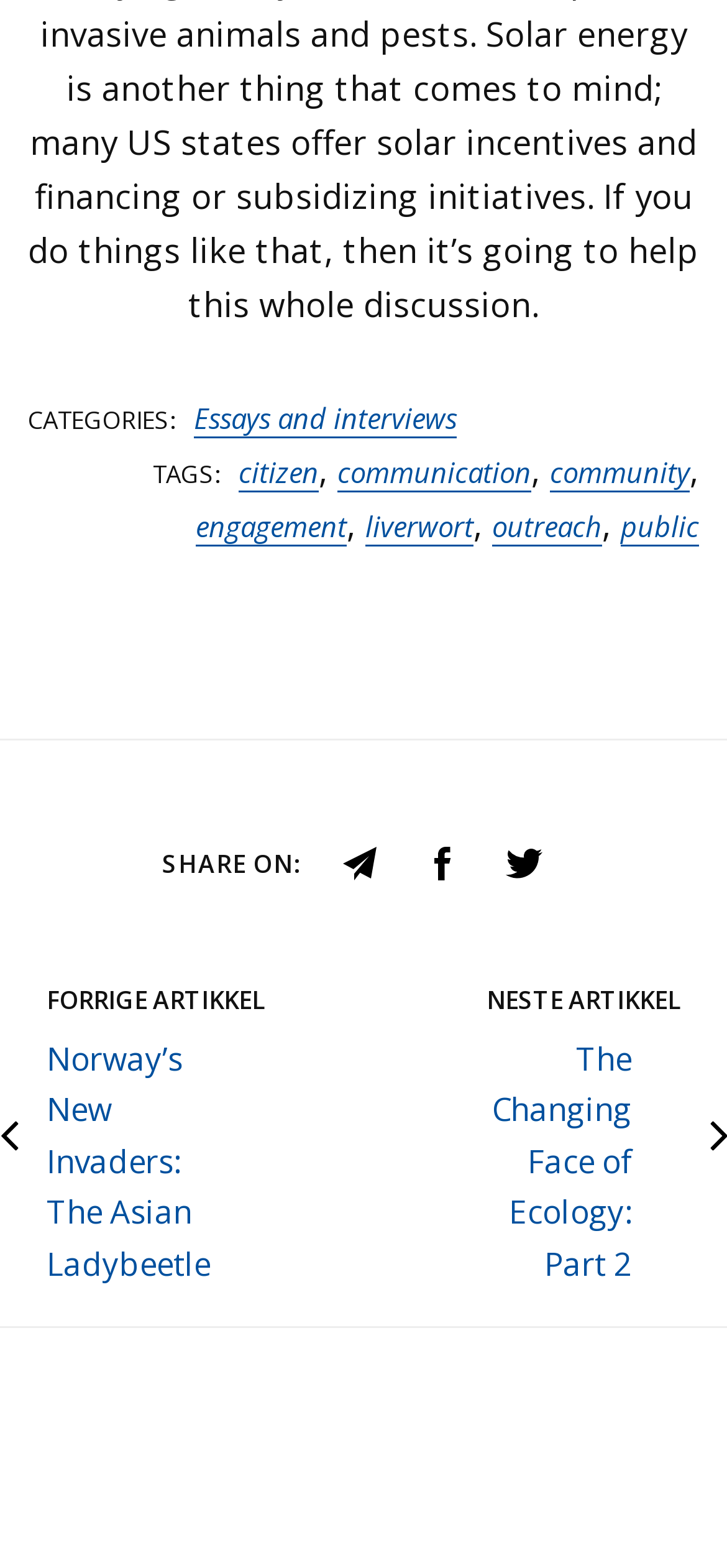Identify the bounding box coordinates of the clickable section necessary to follow the following instruction: "Click on 'Facebook'". The coordinates should be presented as four float numbers from 0 to 1, i.e., [left, top, right, bottom].

[0.551, 0.532, 0.664, 0.566]